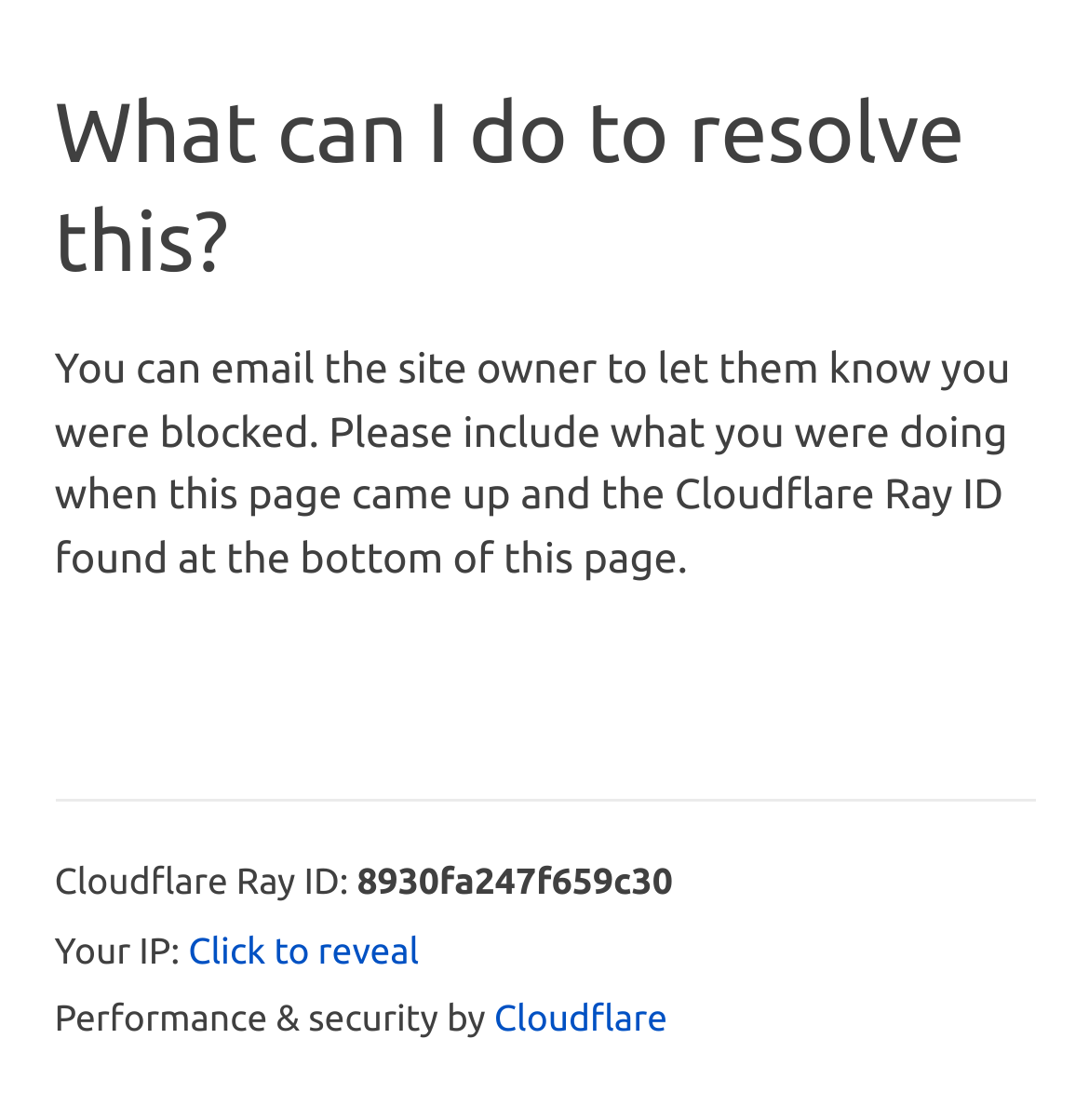What is the Cloudflare Ray ID?
Please answer the question with a single word or phrase, referencing the image.

8930fa247f659c30